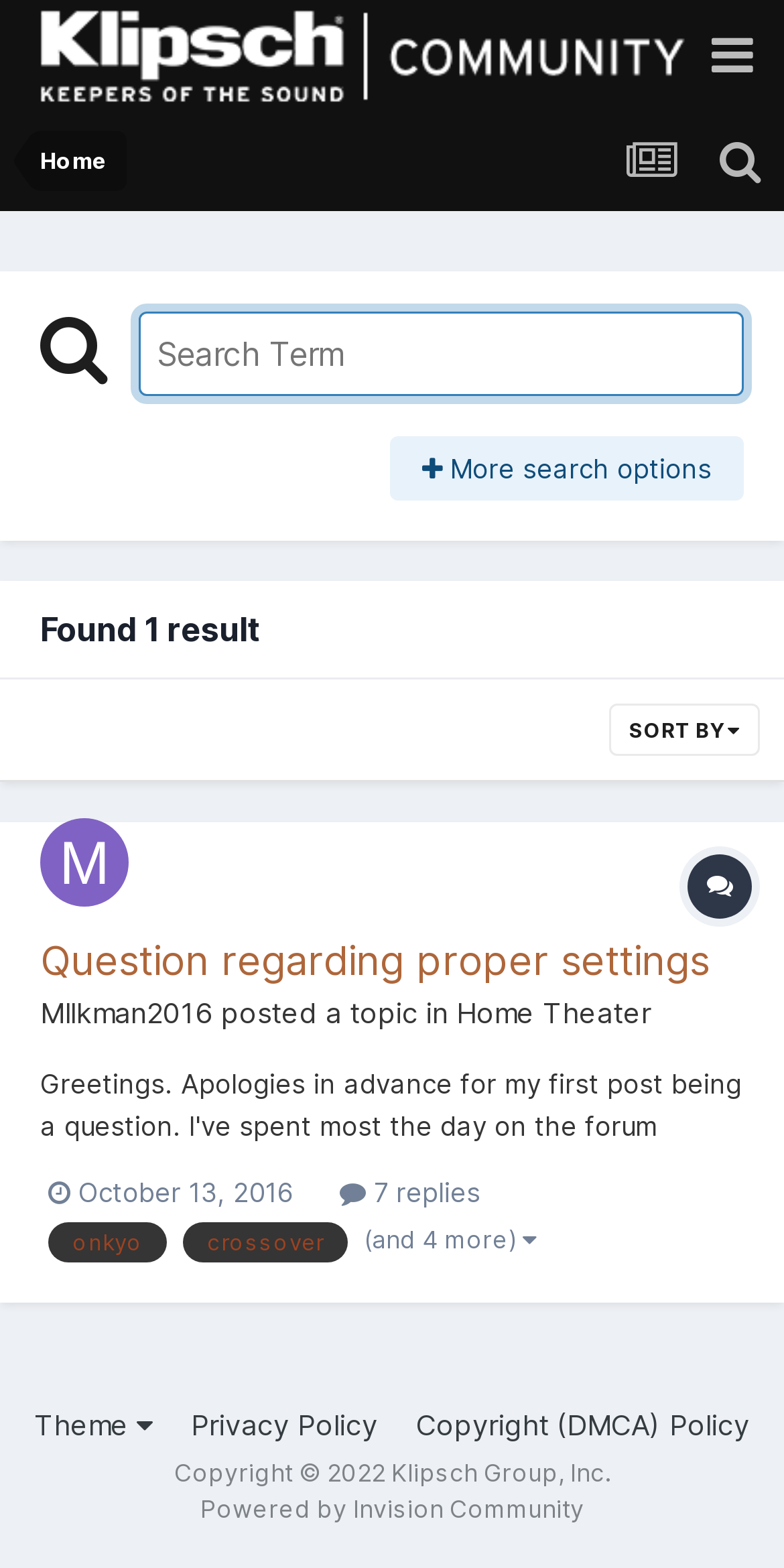Find the bounding box coordinates of the element's region that should be clicked in order to follow the given instruction: "Check the 'Improved employee satisfaction' details". The coordinates should consist of four float numbers between 0 and 1, i.e., [left, top, right, bottom].

None